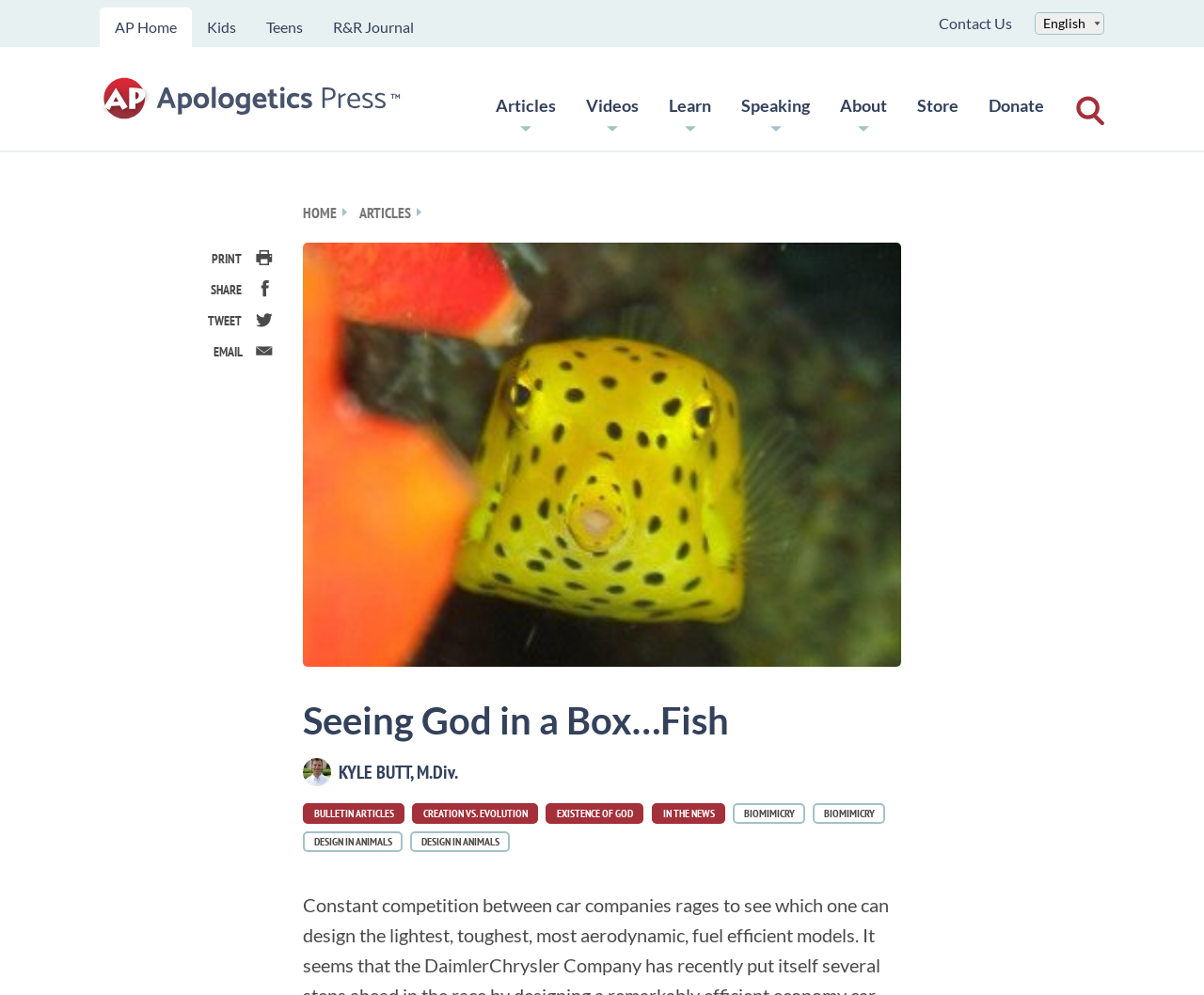Show the bounding box coordinates for the element that needs to be clicked to execute the following instruction: "learn more". Provide the coordinates in the form of four float numbers between 0 and 1, i.e., [left, top, right, bottom].

[0.543, 0.075, 0.603, 0.151]